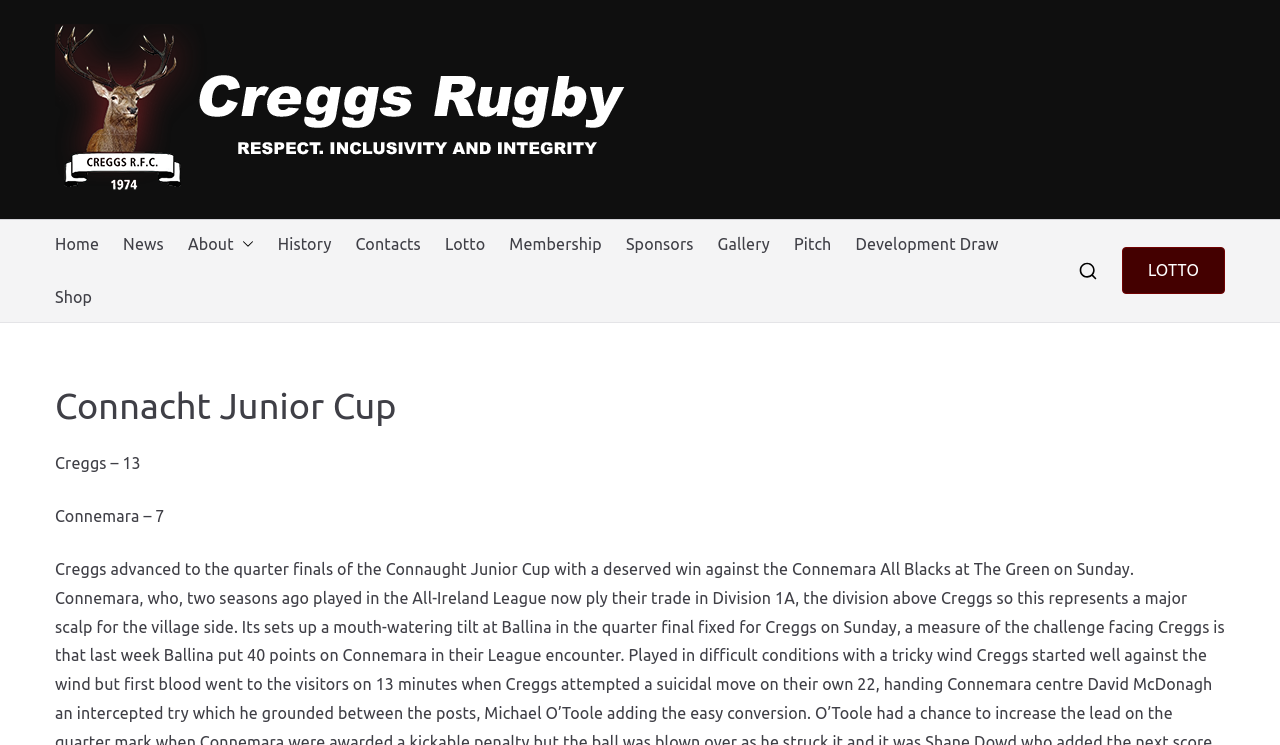Please identify the bounding box coordinates of the element's region that I should click in order to complete the following instruction: "Check the Connacht Junior Cup details". The bounding box coordinates consist of four float numbers between 0 and 1, i.e., [left, top, right, bottom].

[0.043, 0.514, 0.957, 0.576]